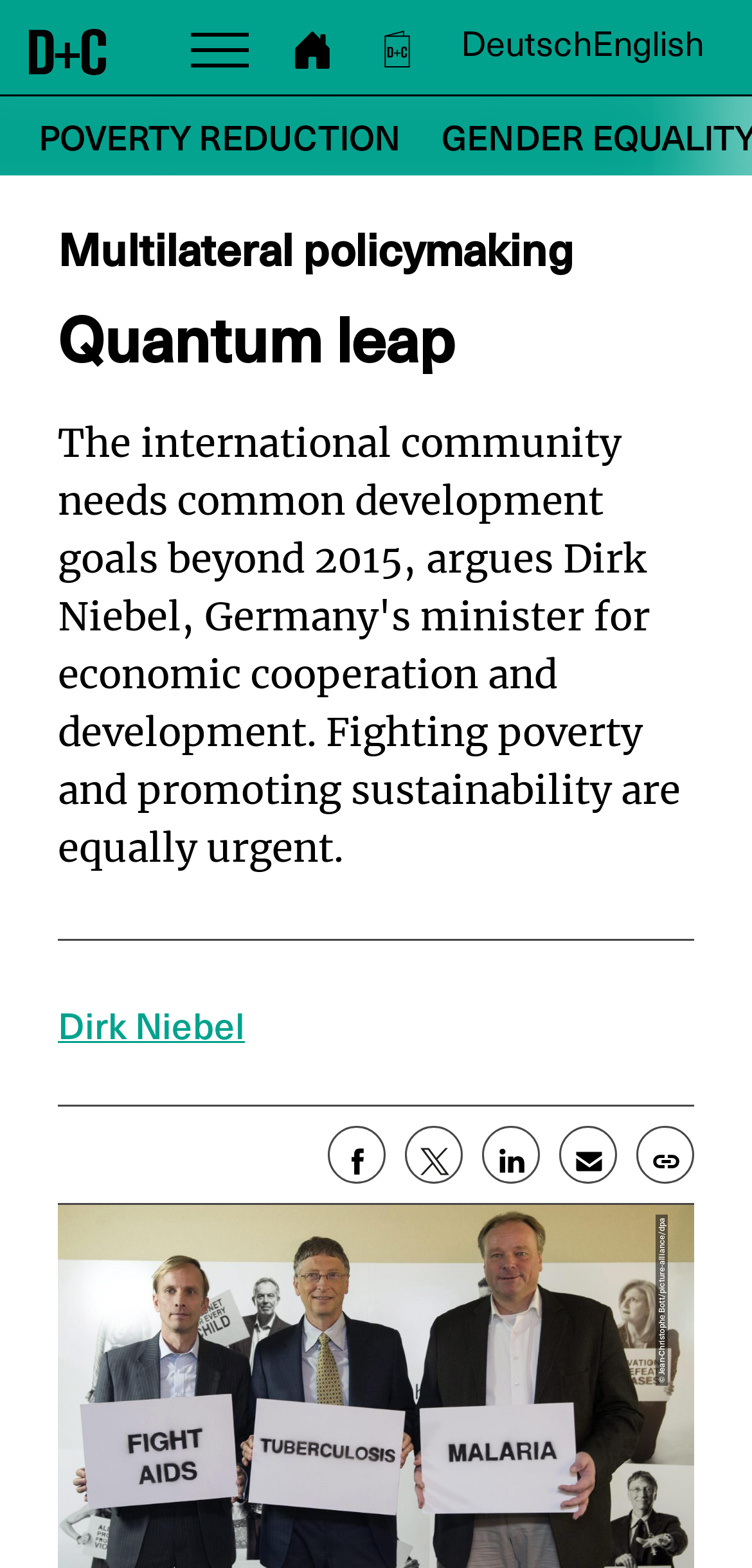Please answer the following question using a single word or phrase: 
How many social media links are there?

5